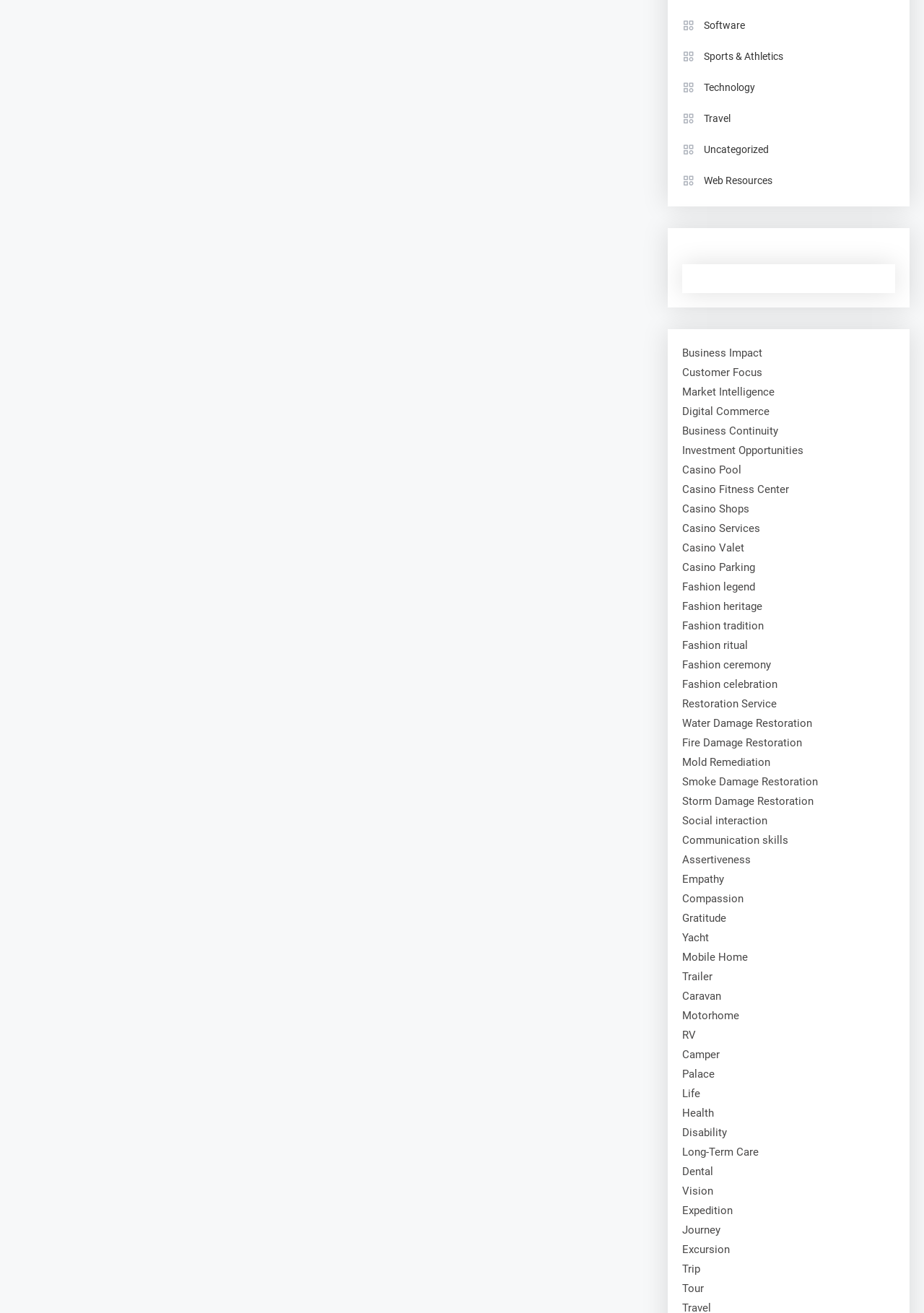Pinpoint the bounding box coordinates of the element that must be clicked to accomplish the following instruction: "Check out Yacht". The coordinates should be in the format of four float numbers between 0 and 1, i.e., [left, top, right, bottom].

[0.738, 0.709, 0.767, 0.719]